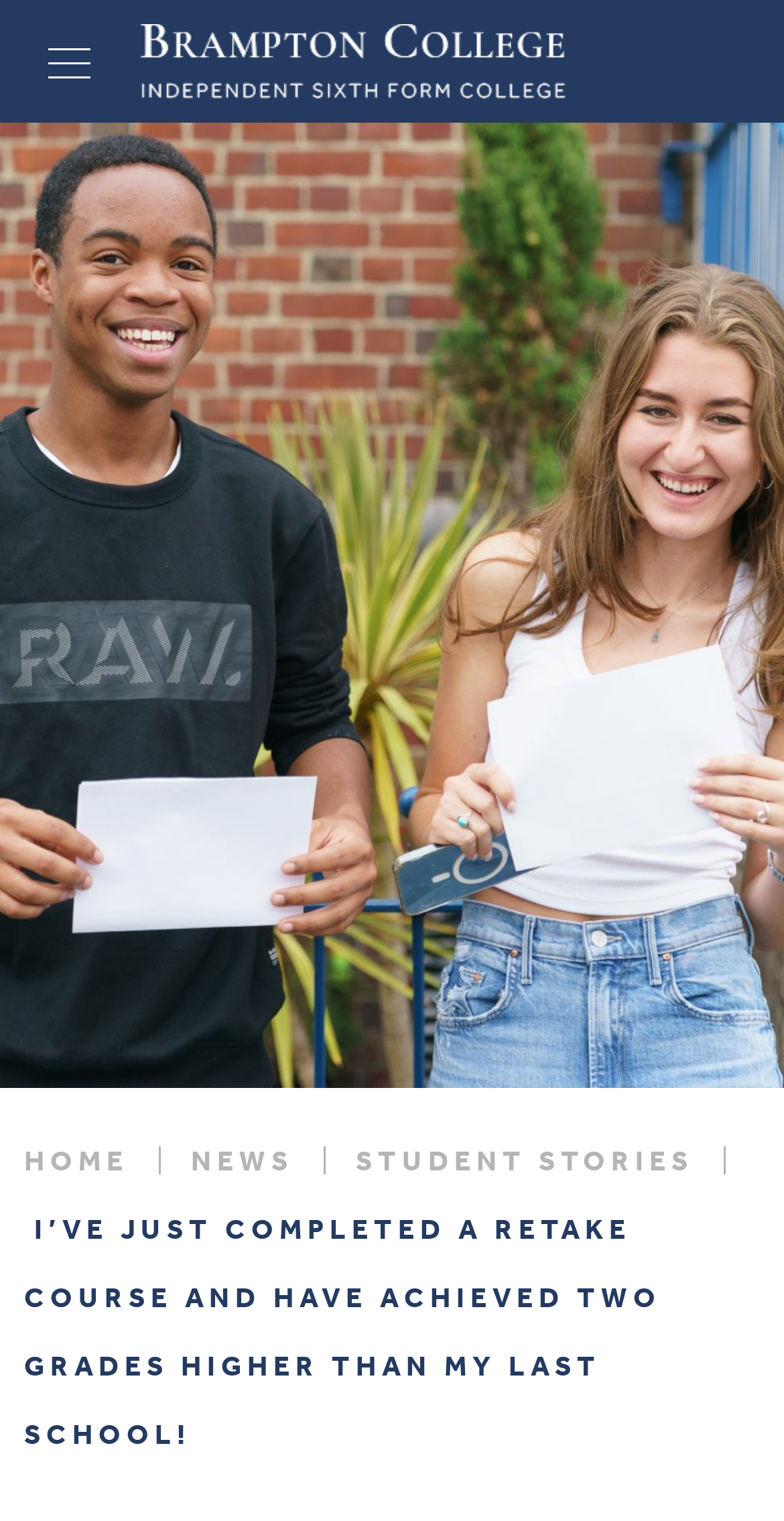What is the tone of the text at the bottom of the page?
Please elaborate on the answer to the question with detailed information.

The text at the bottom of the page is written in an excited tone, as it mentions achieving two grades higher than the last school, which is a significant accomplishment.